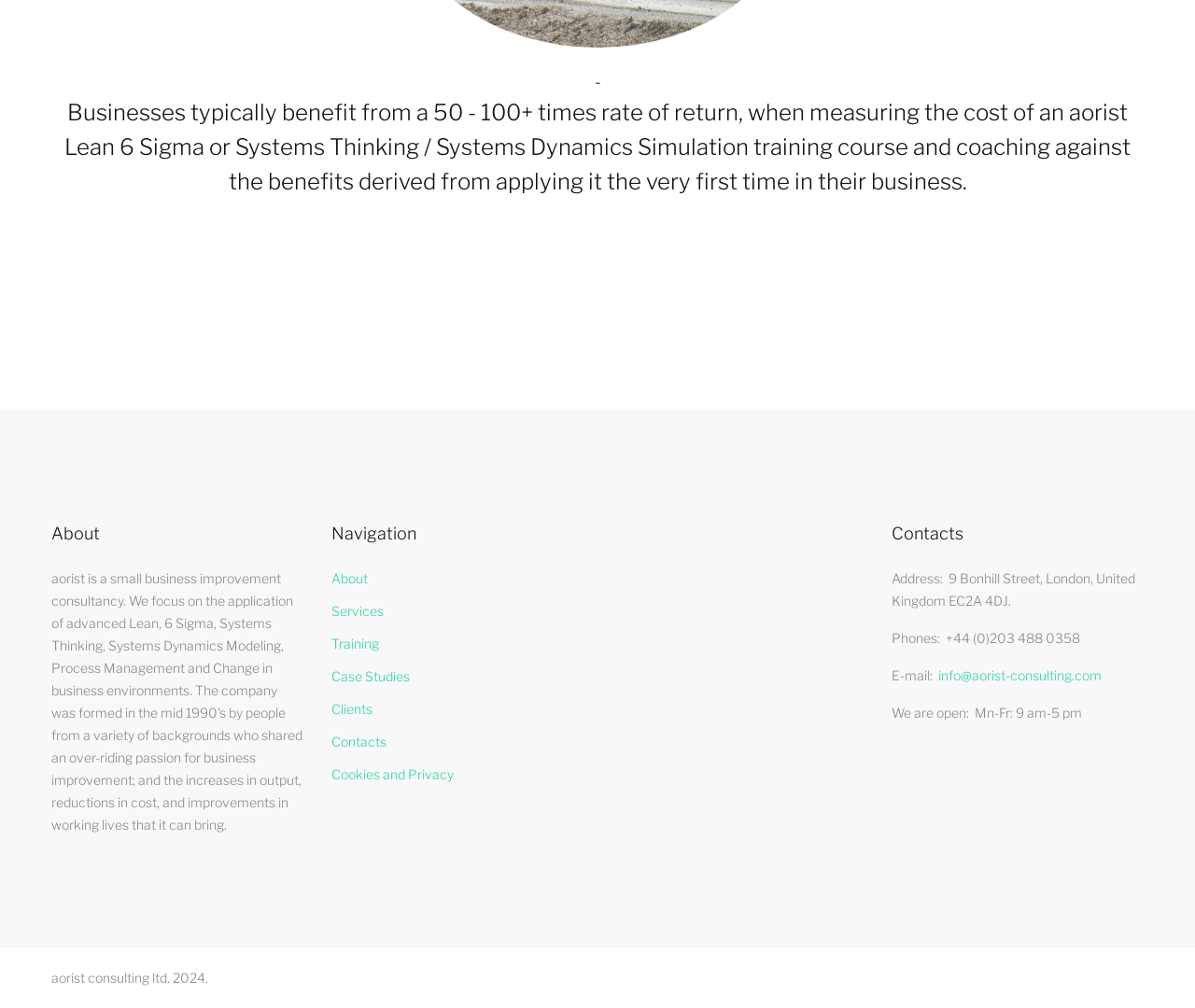What is the company name?
Please give a detailed and thorough answer to the question, covering all relevant points.

The company name can be found at the bottom of the webpage, where it is written as 'aorist consulting ltd.' in a static text element.